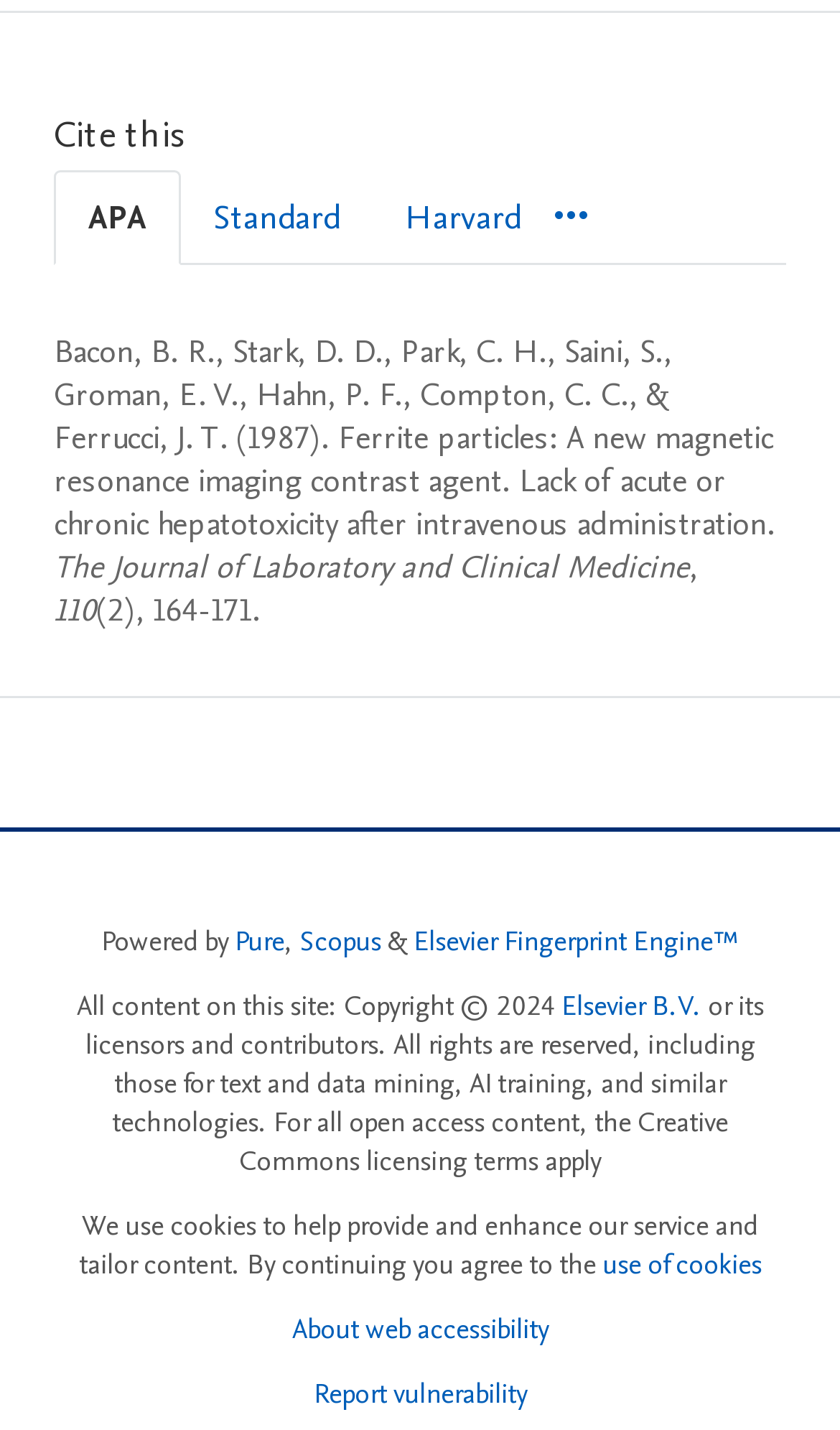Locate the bounding box coordinates of the element to click to perform the following action: 'Visit A2A Internet'. The coordinates should be given as four float values between 0 and 1, in the form of [left, top, right, bottom].

None